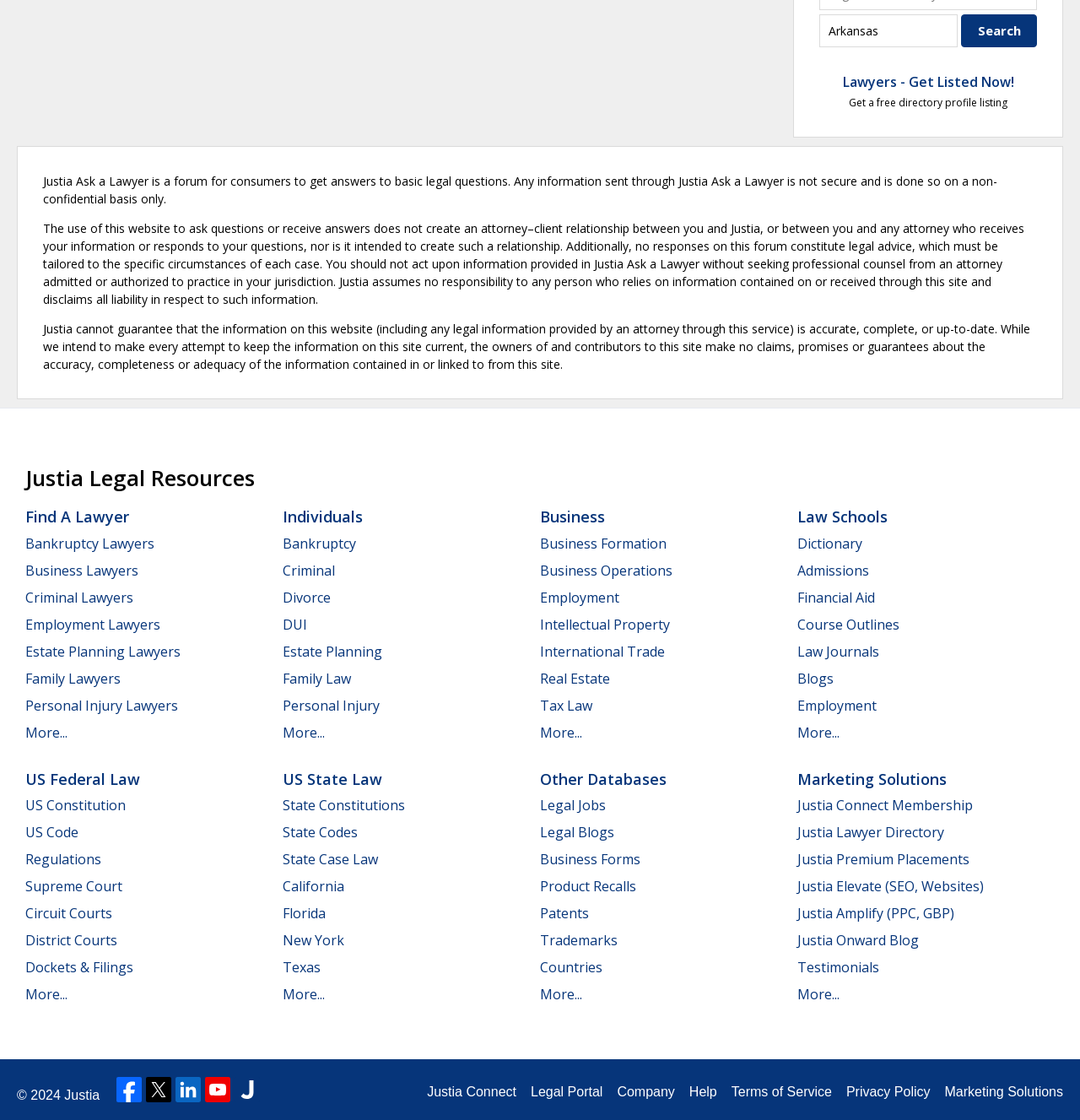Utilize the details in the image to thoroughly answer the following question: What is the purpose of Justia Ask a Lawyer?

Based on the static text on the webpage, it is clear that Justia Ask a Lawyer is a forum for consumers to get answers to basic legal questions. This is stated in the first static text element on the webpage.